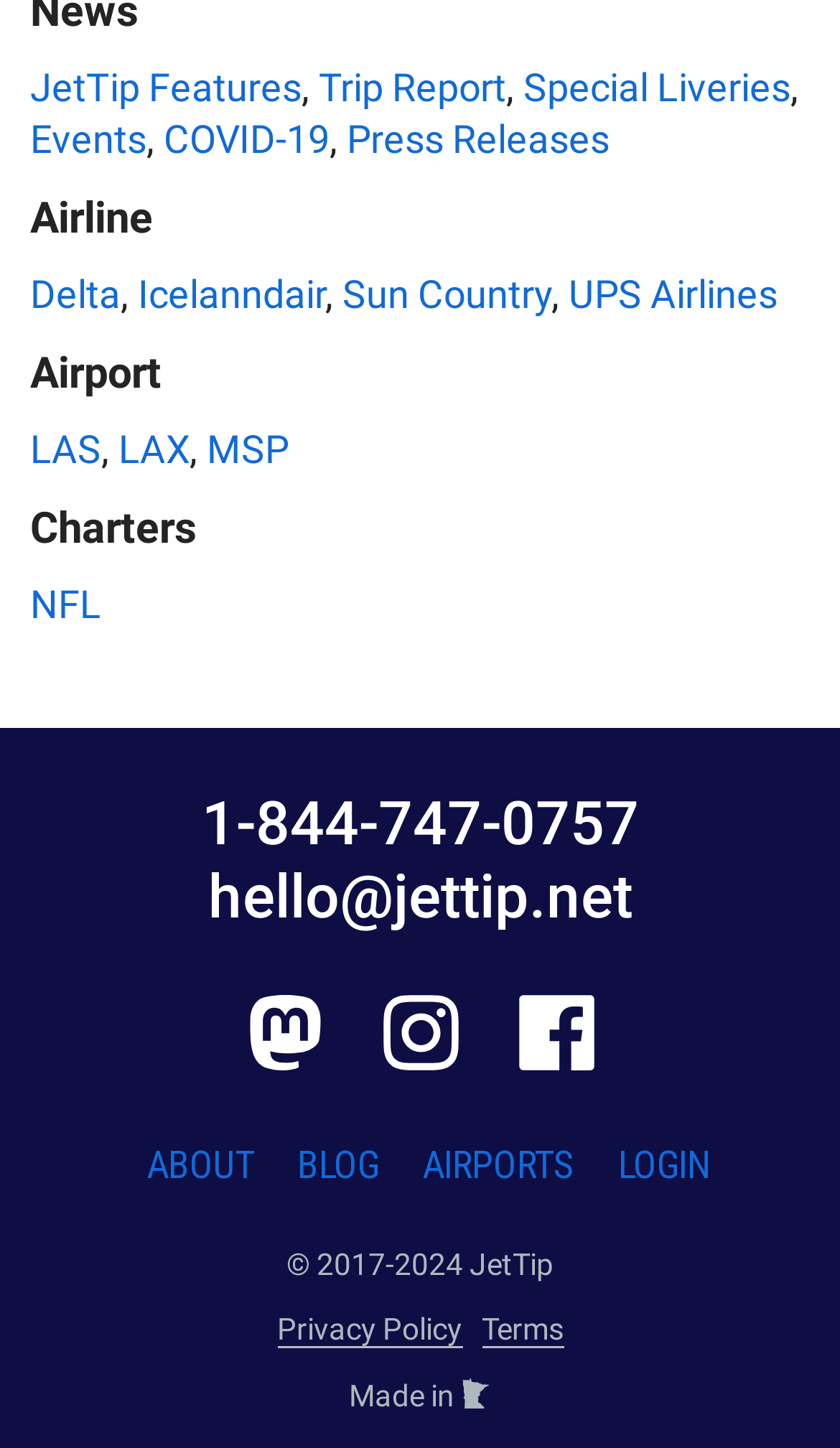Please locate the bounding box coordinates for the element that should be clicked to achieve the following instruction: "Contact via hello@jettip.net". Ensure the coordinates are given as four float numbers between 0 and 1, i.e., [left, top, right, bottom].

[0.247, 0.595, 0.753, 0.644]